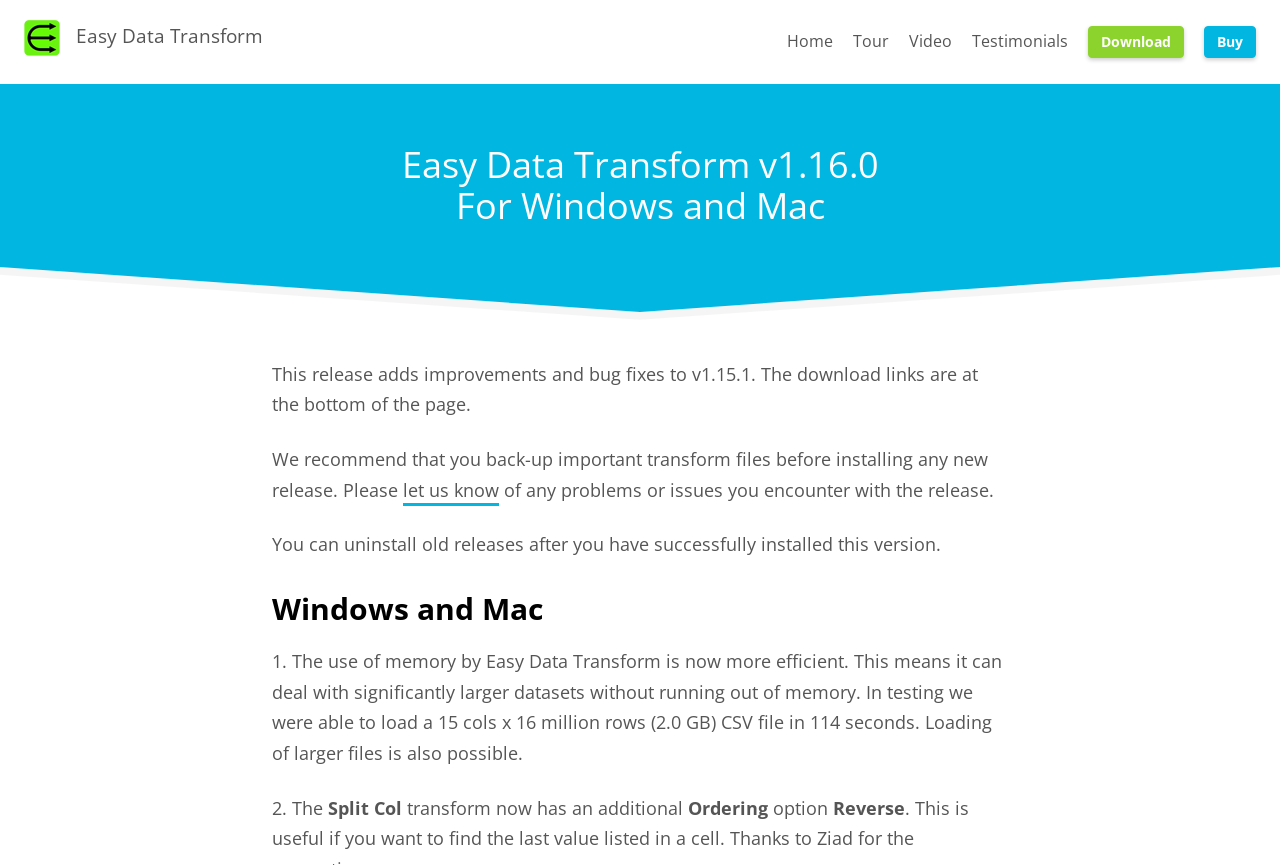Please identify the bounding box coordinates of the element that needs to be clicked to execute the following command: "Click the 'Download' link". Provide the bounding box using four float numbers between 0 and 1, formatted as [left, top, right, bottom].

[0.85, 0.029, 0.925, 0.066]